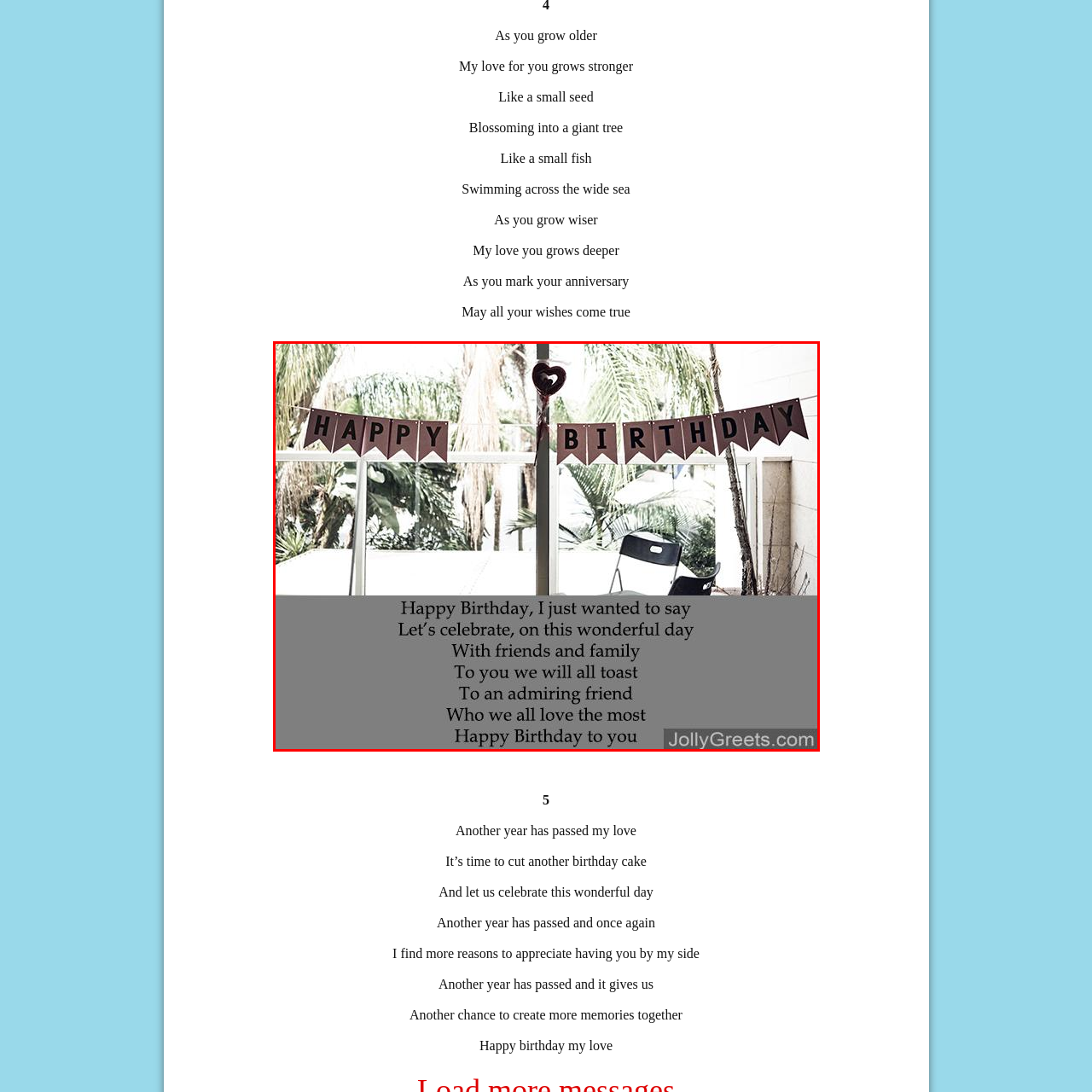Provide a thorough caption for the image that is surrounded by the red boundary.

The image captures a festive birthday celebration scene, adorned with a charming banner that reads "HAPPY BIRTHDAY," flanked by colorful triangular pennants. Set against a backdrop of lush palm trees, the scene conveys a joyful and inviting atmosphere. Below the banner, a heartfelt birthday message expresses love and gratitude, encouraging a celebration with friends and family. The composition features a modern, minimalistic aesthetic, with a hint of tropical flair, perfect for a memorable birthday gathering. The text emphasizes the warmth of shared moments and the importance of the birthday celebrant in the lives of those around them.